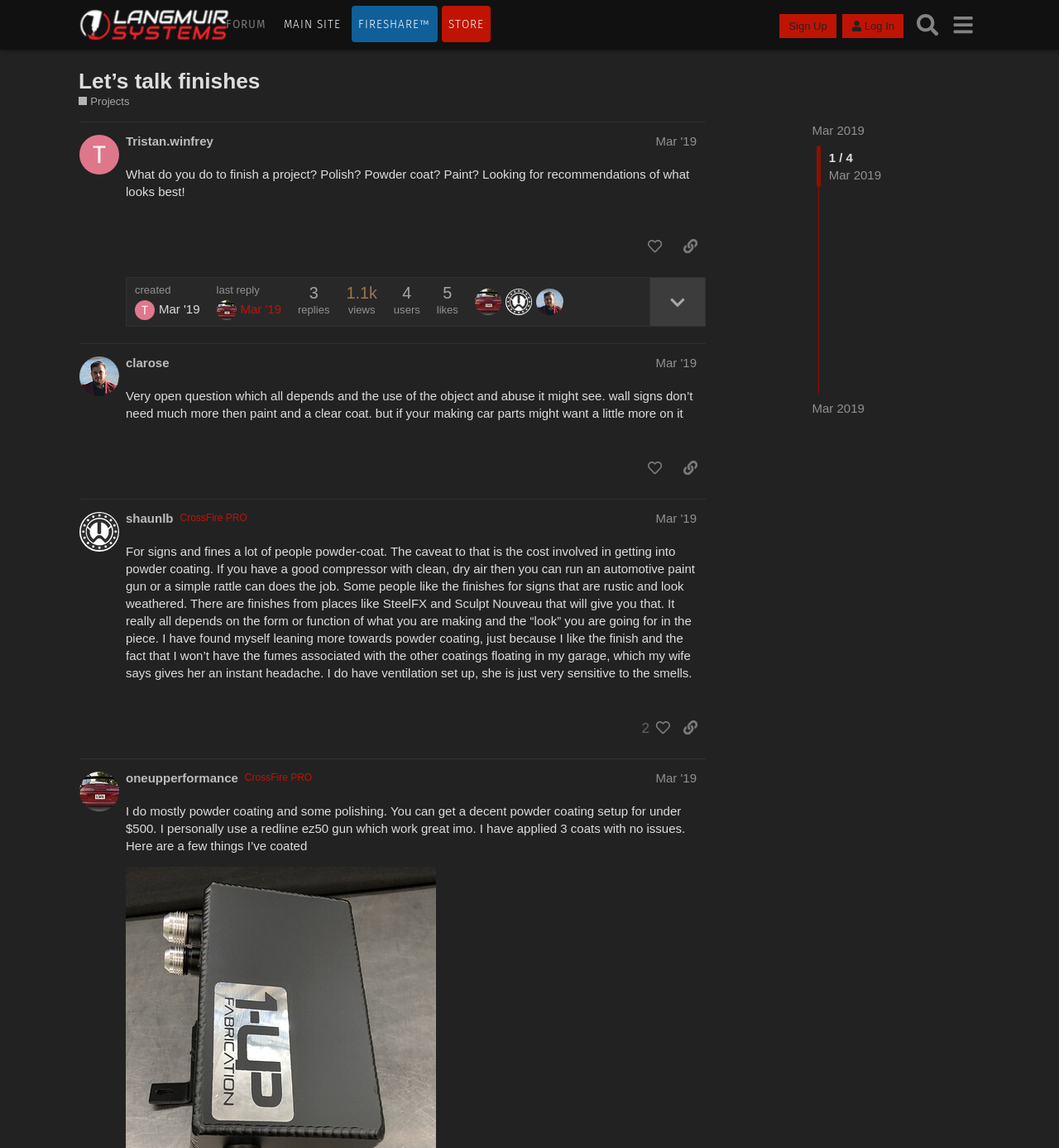Provide a short answer to the following question with just one word or phrase: What is the topic of the first post?

Finishing a project